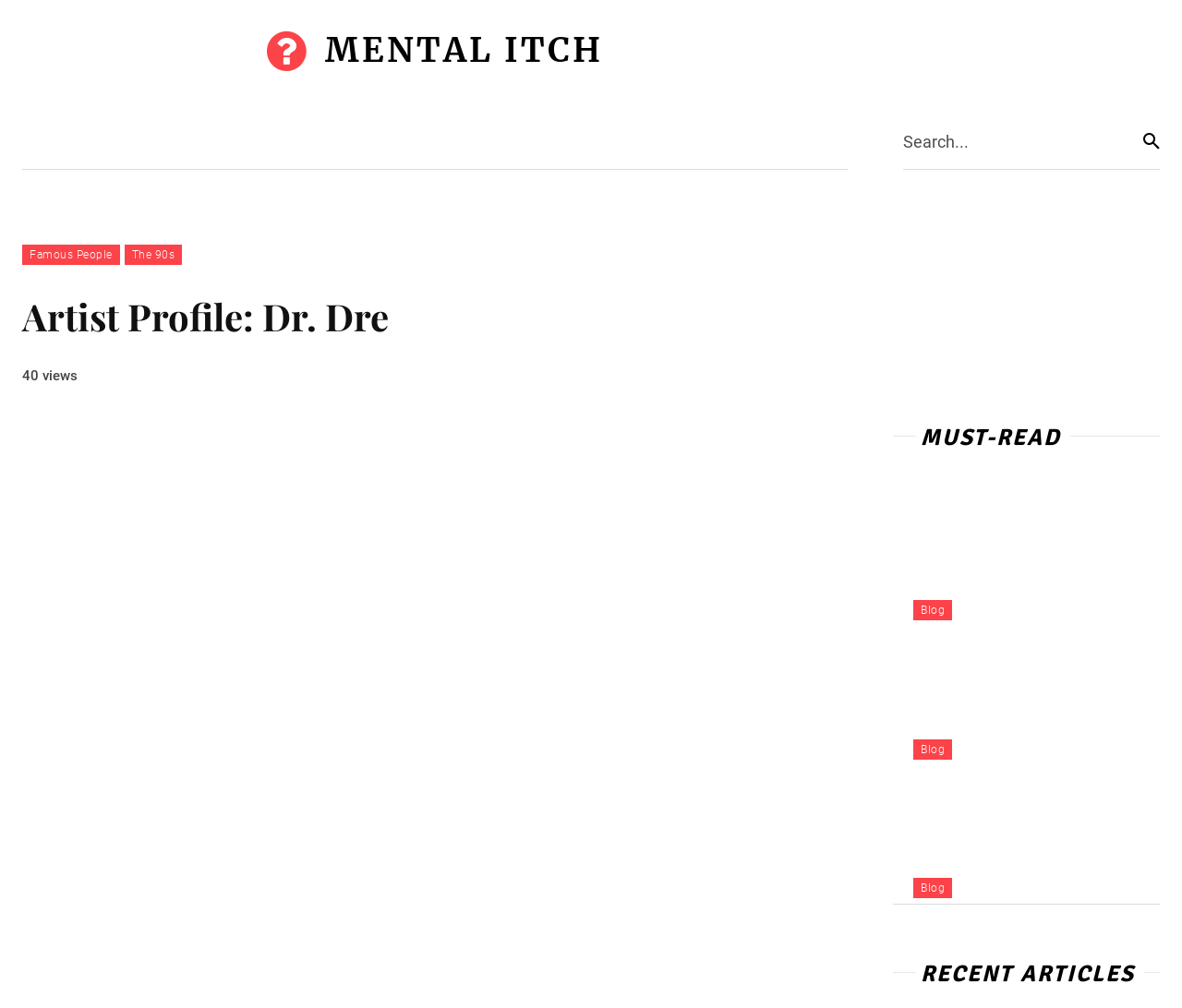Using the given description, provide the bounding box coordinates formatted as (top-left x, top-left y, bottom-right x, bottom-right y), with all values being floating point numbers between 0 and 1. Description: Contact Us

None